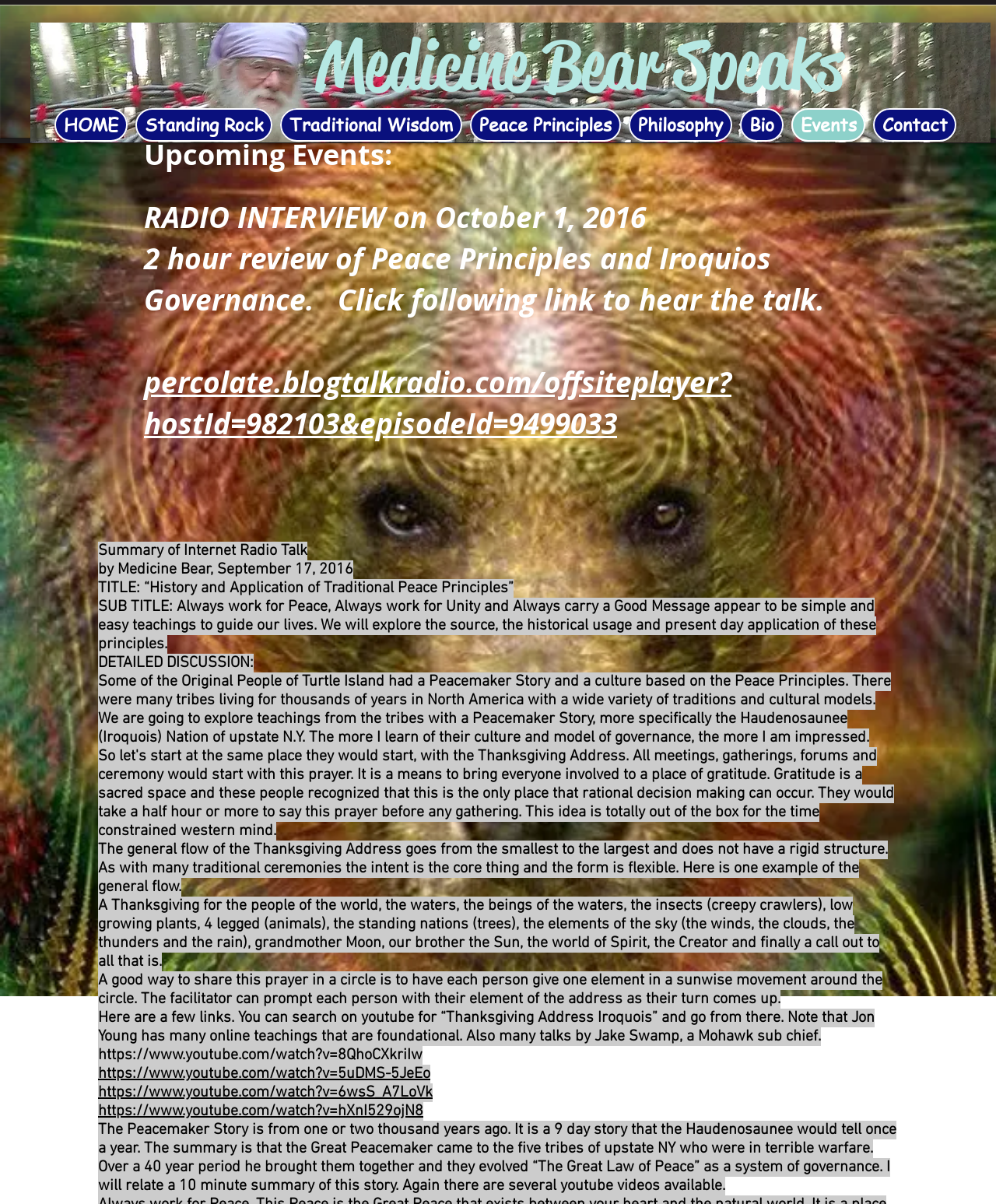From the given element description: "Standing Rock", find the bounding box for the UI element. Provide the coordinates as four float numbers between 0 and 1, in the order [left, top, right, bottom].

[0.136, 0.09, 0.273, 0.118]